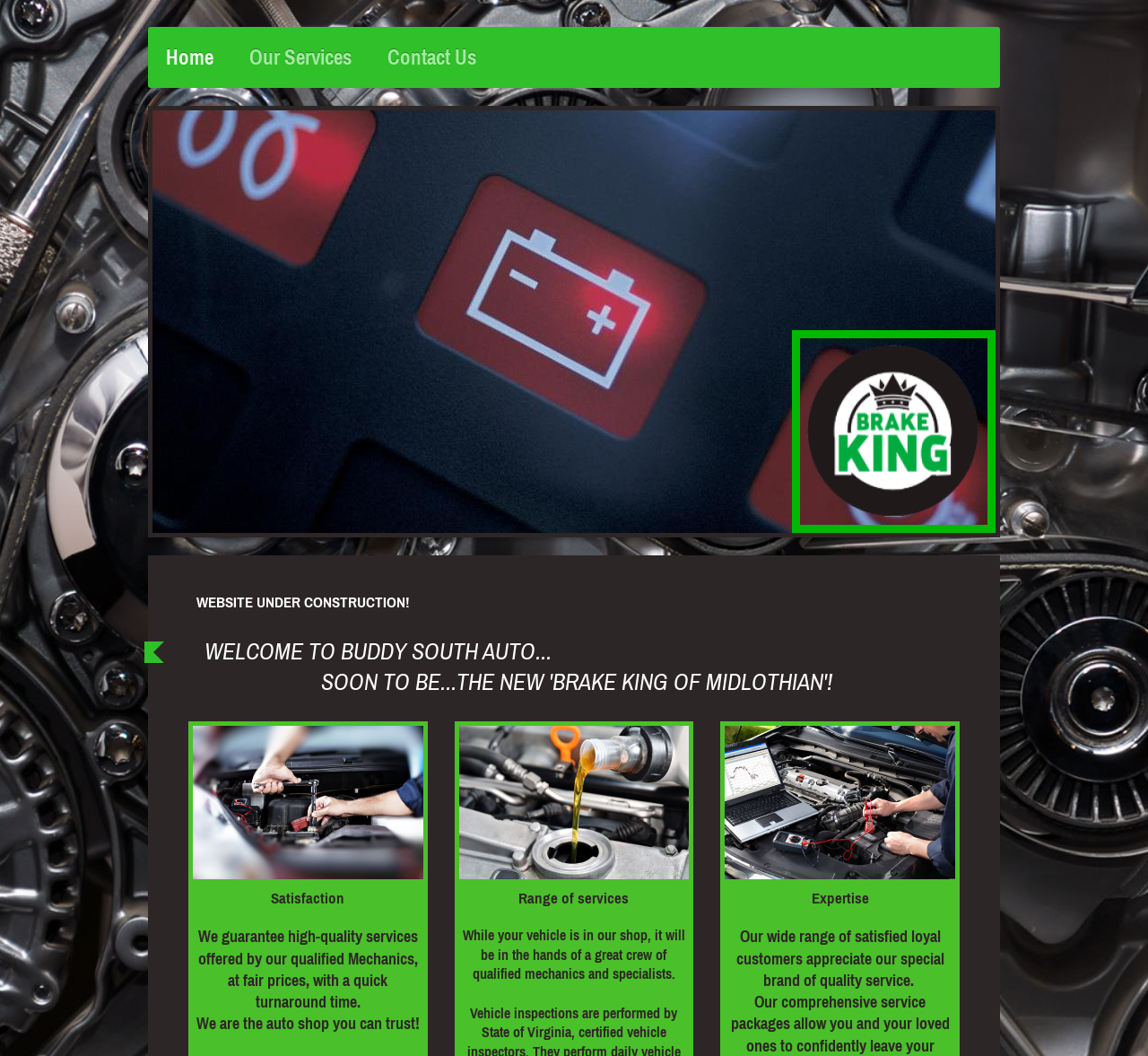Give a short answer to this question using one word or a phrase:
What kind of crew will be handling vehicles in the shop?

Qualified mechanics and specialists